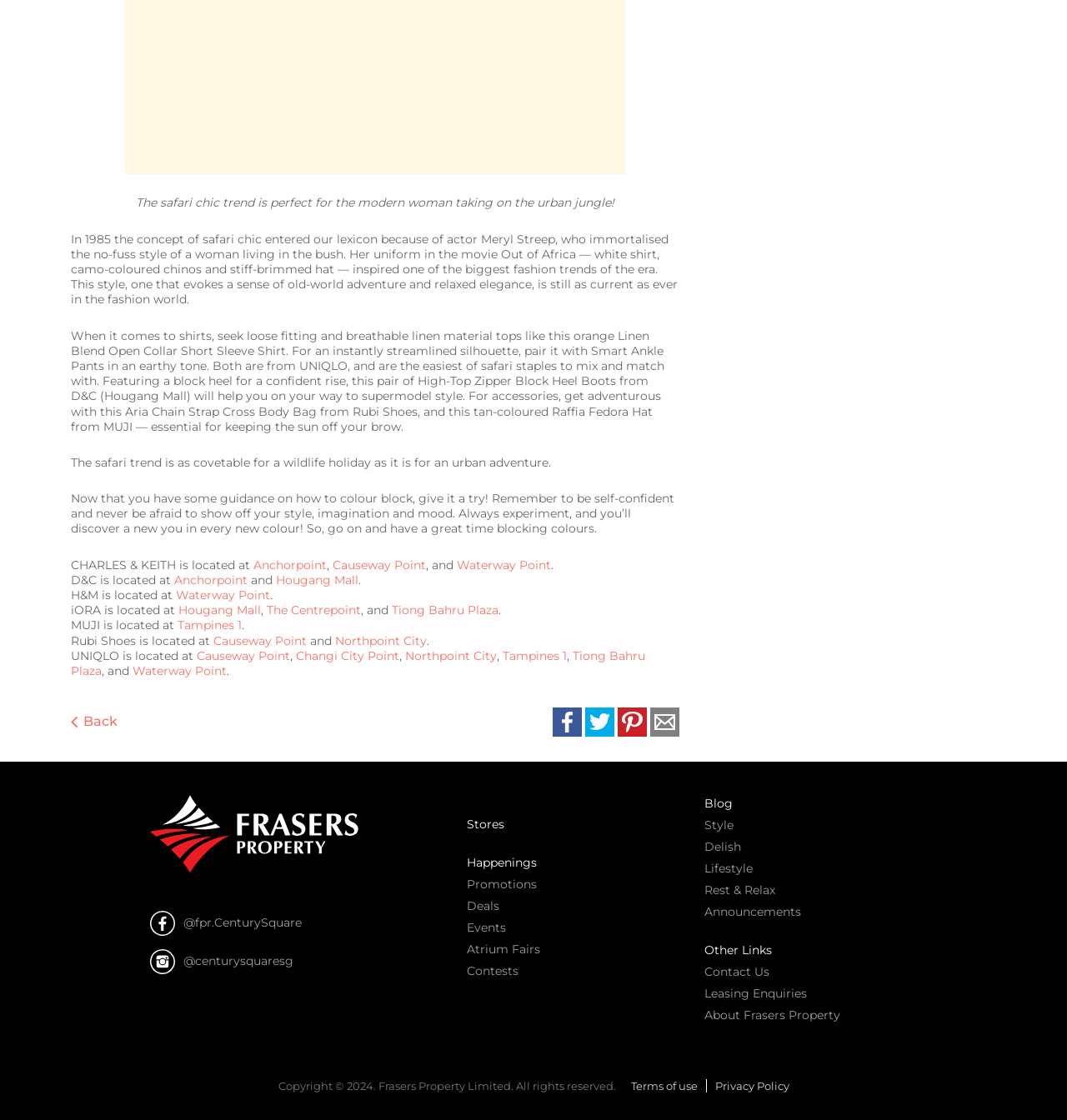Find the bounding box coordinates of the clickable element required to execute the following instruction: "Check the 'Promotions' section". Provide the coordinates as four float numbers between 0 and 1, i.e., [left, top, right, bottom].

[0.438, 0.782, 0.637, 0.798]